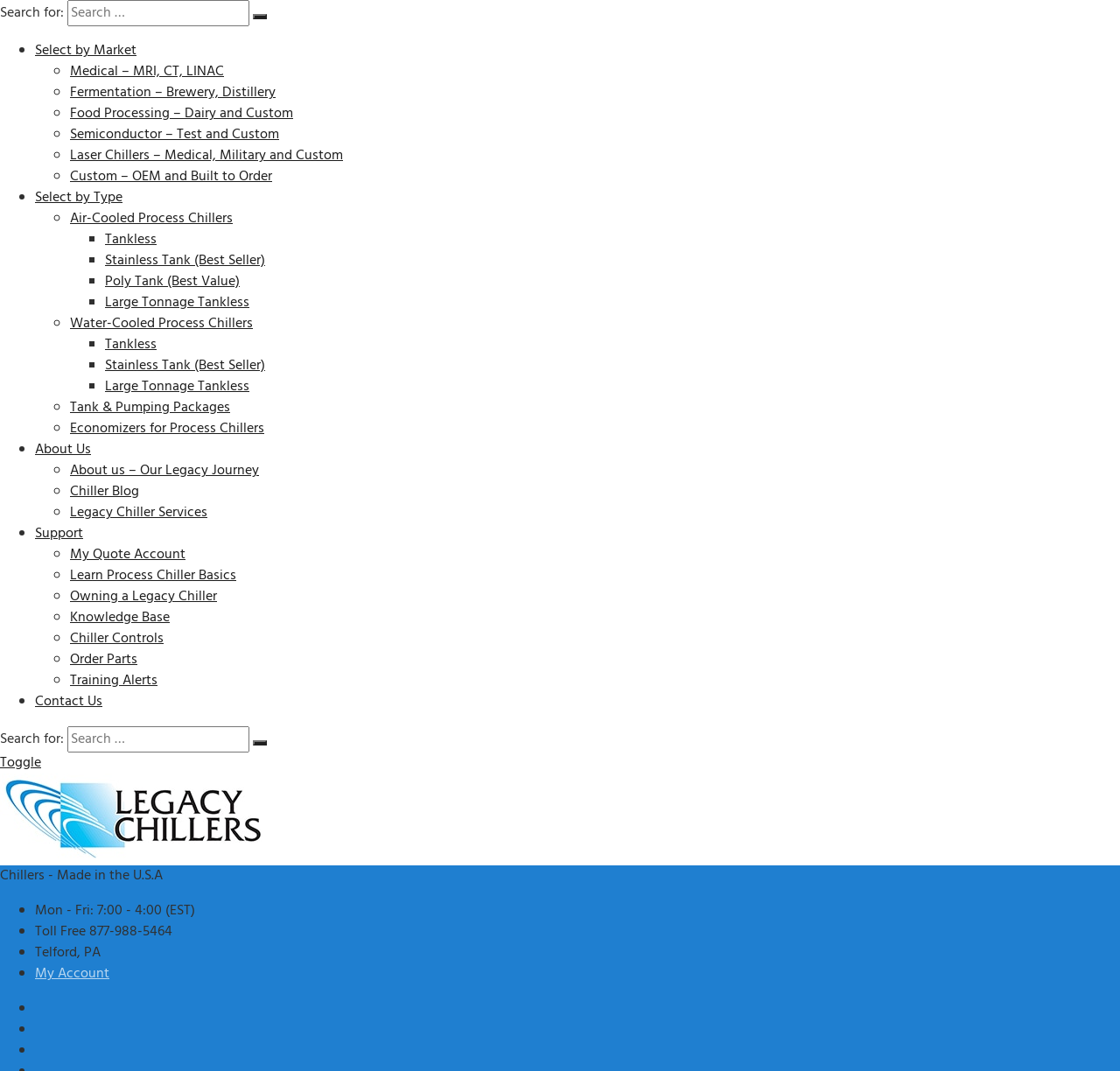Extract the heading text from the webpage.

Medical Imaging in Veterinary Medicine